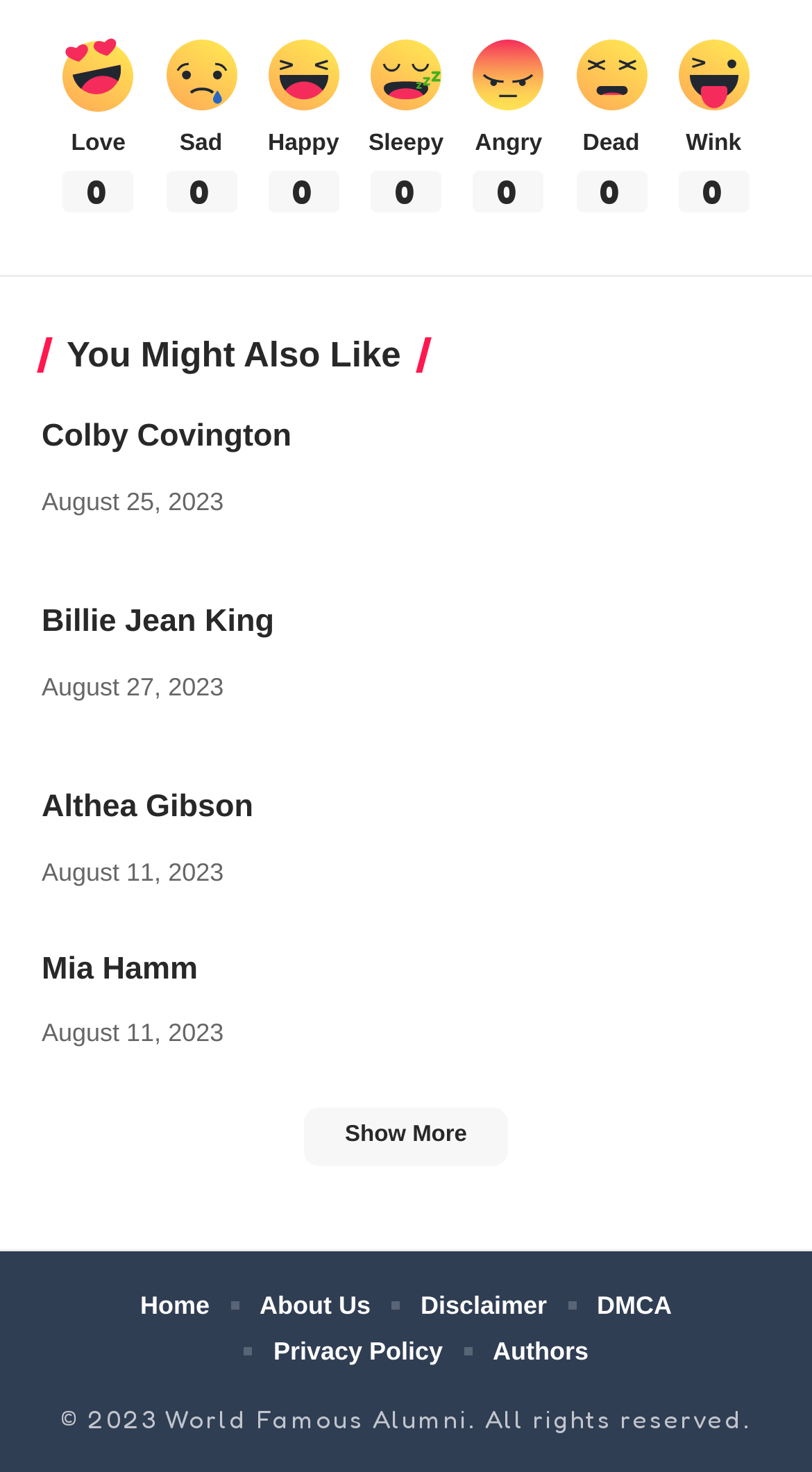Pinpoint the bounding box coordinates of the clickable area necessary to execute the following instruction: "Check Disclaimer". The coordinates should be given as four float numbers between 0 and 1, namely [left, top, right, bottom].

[0.518, 0.871, 0.674, 0.902]